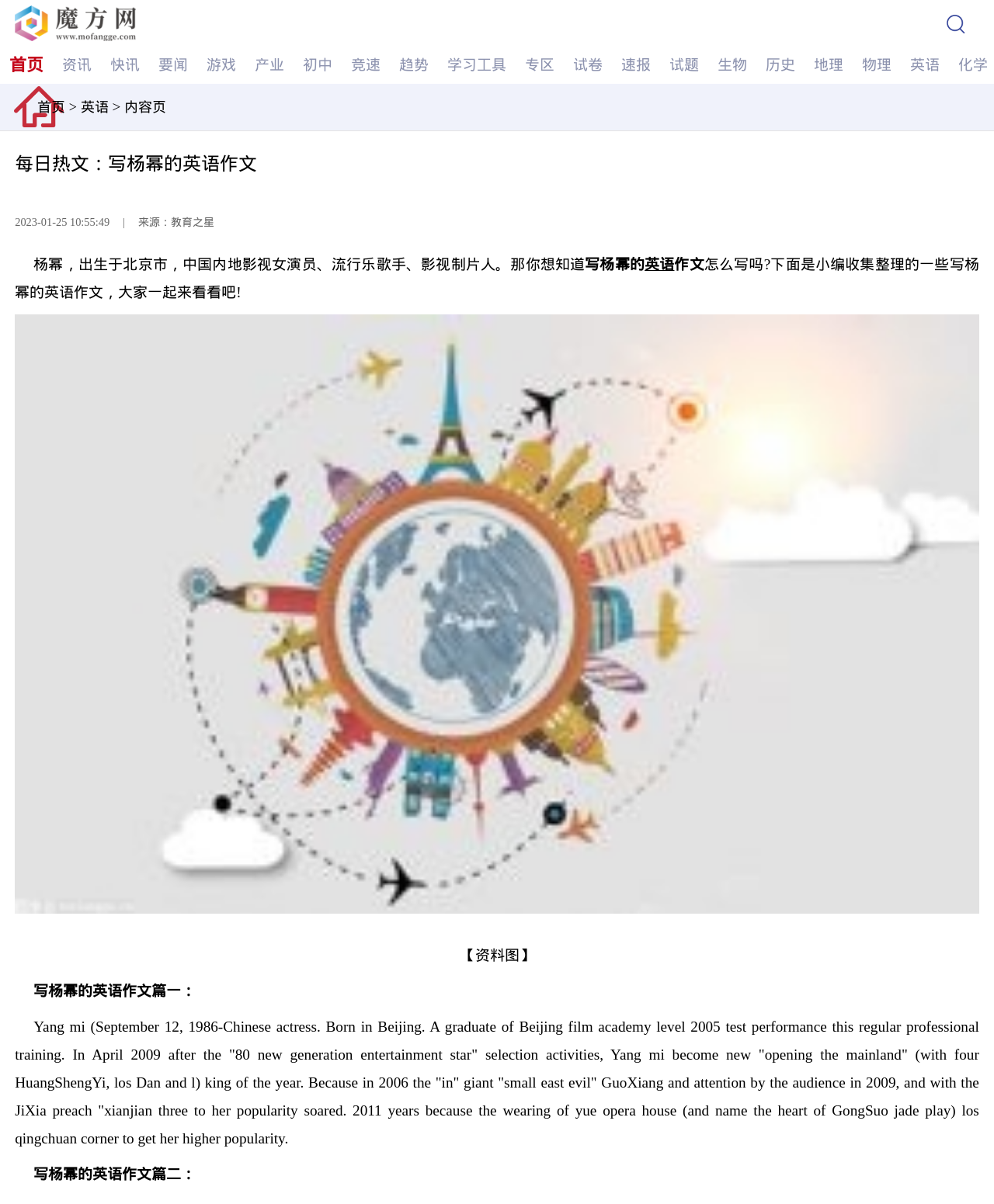Provide the bounding box coordinates, formatted as (top-left x, top-left y, bottom-right x, bottom-right y), with all values being floating point numbers between 0 and 1. Identify the bounding box of the UI element that matches the description: 首页

[0.009, 0.046, 0.044, 0.062]